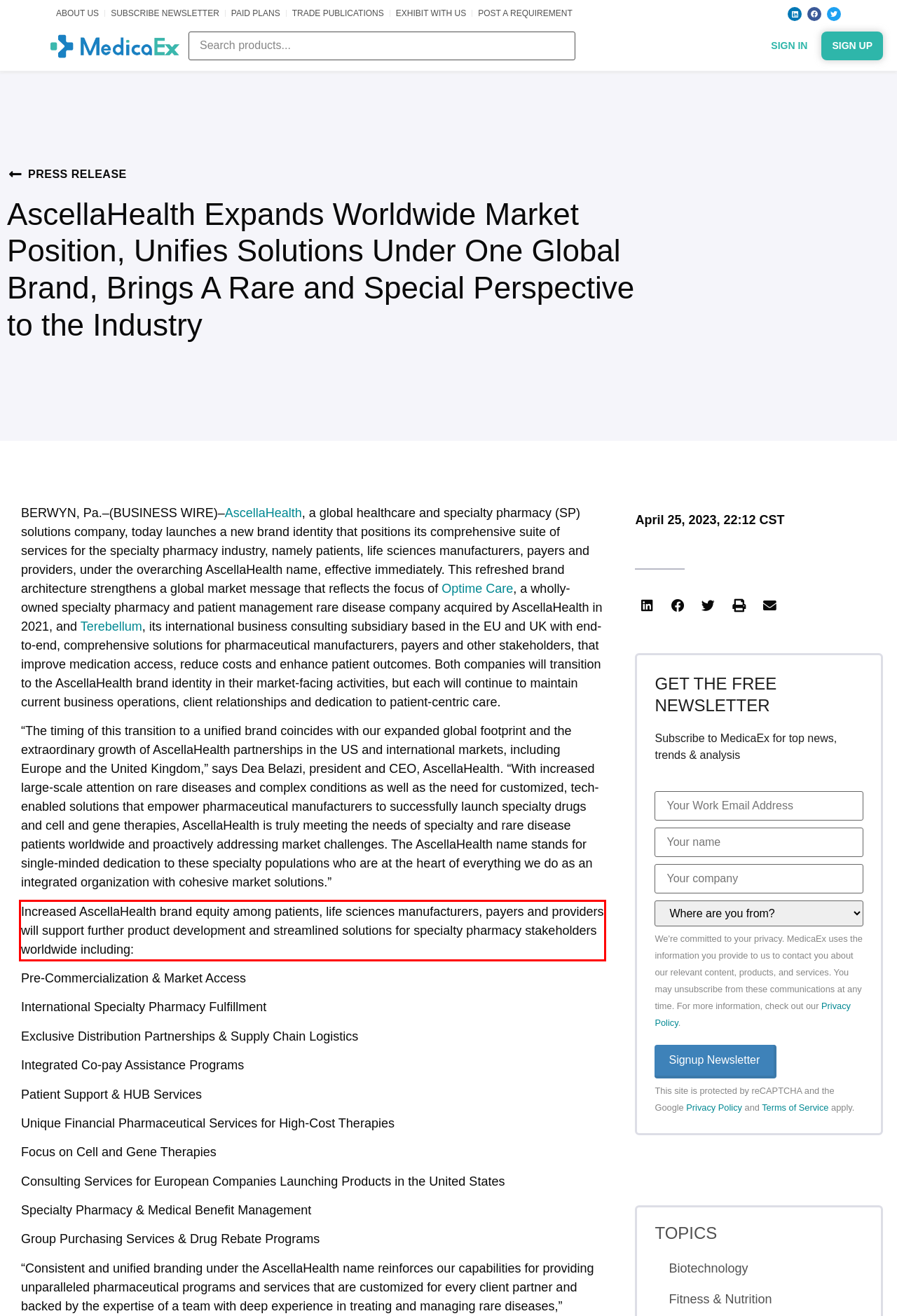Using OCR, extract the text content found within the red bounding box in the given webpage screenshot.

Increased AscellaHealth brand equity among patients, life sciences manufacturers, payers and providers will support further product development and streamlined solutions for specialty pharmacy stakeholders worldwide including: